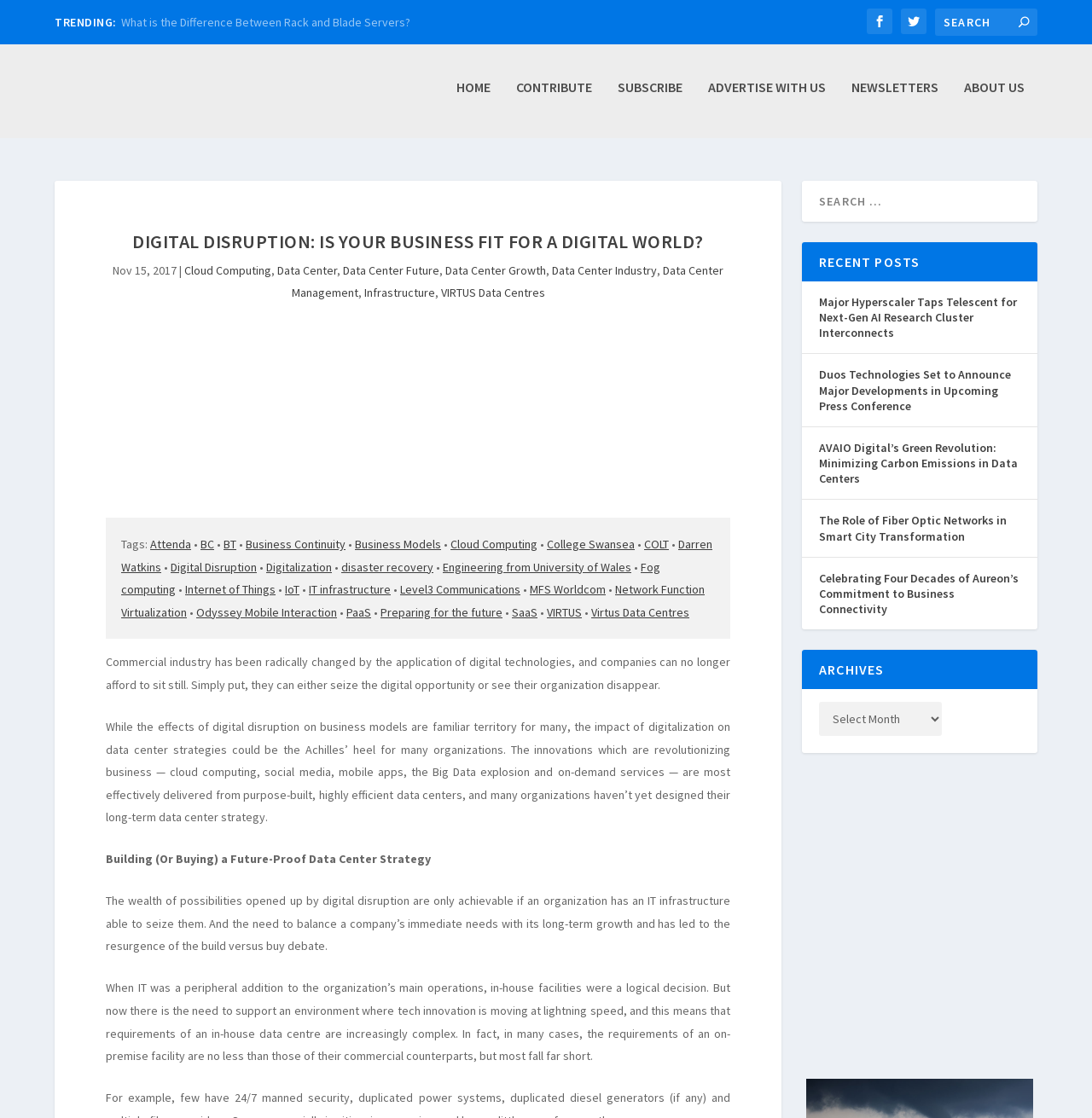Using the provided element description, identify the bounding box coordinates as (top-left x, top-left y, bottom-right x, bottom-right y). Ensure all values are between 0 and 1. Description: Engineering from University of Wales

[0.405, 0.5, 0.578, 0.514]